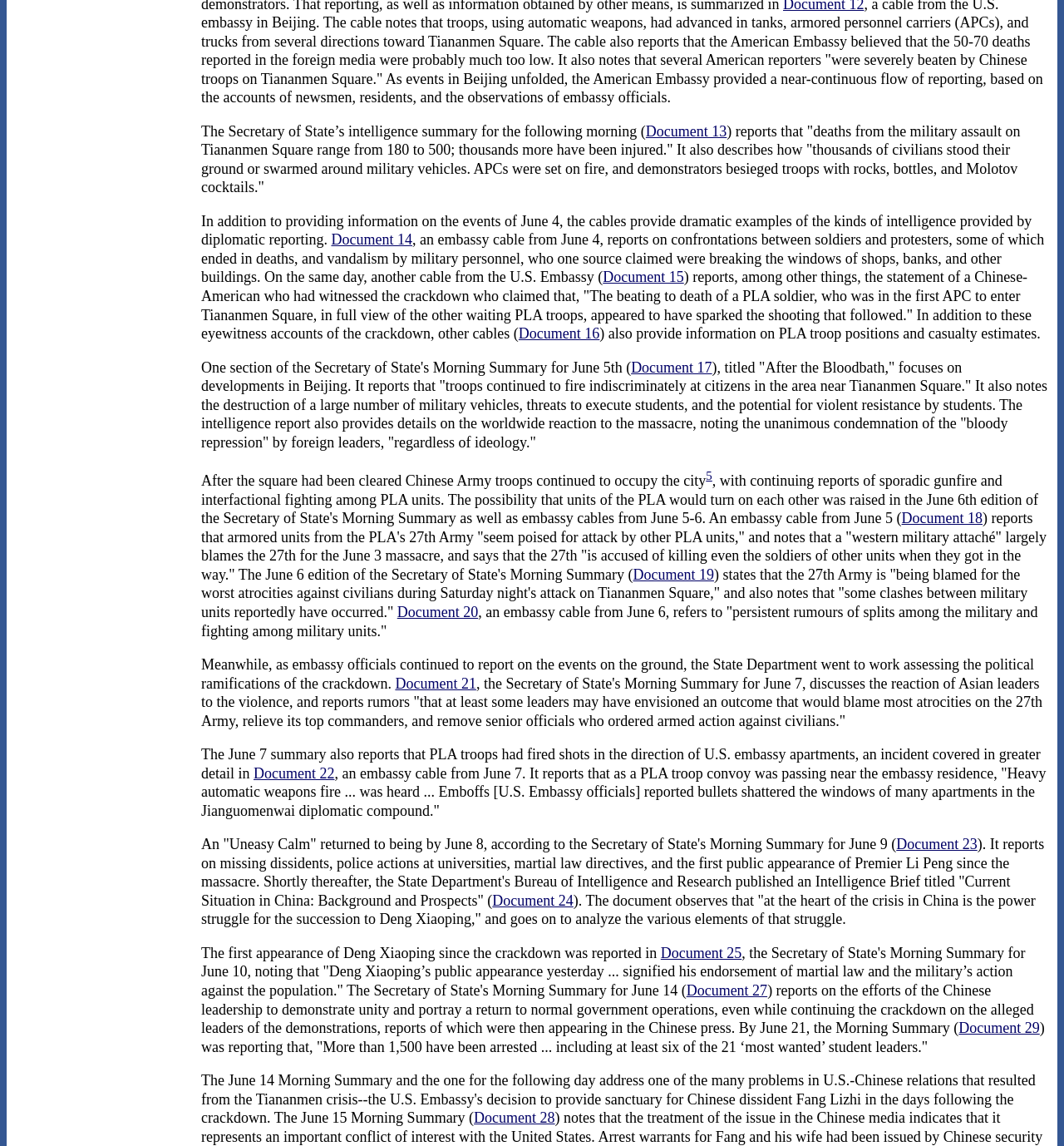Determine the bounding box coordinates of the clickable element necessary to fulfill the instruction: "Click on Document 14". Provide the coordinates as four float numbers within the 0 to 1 range, i.e., [left, top, right, bottom].

[0.311, 0.202, 0.387, 0.217]